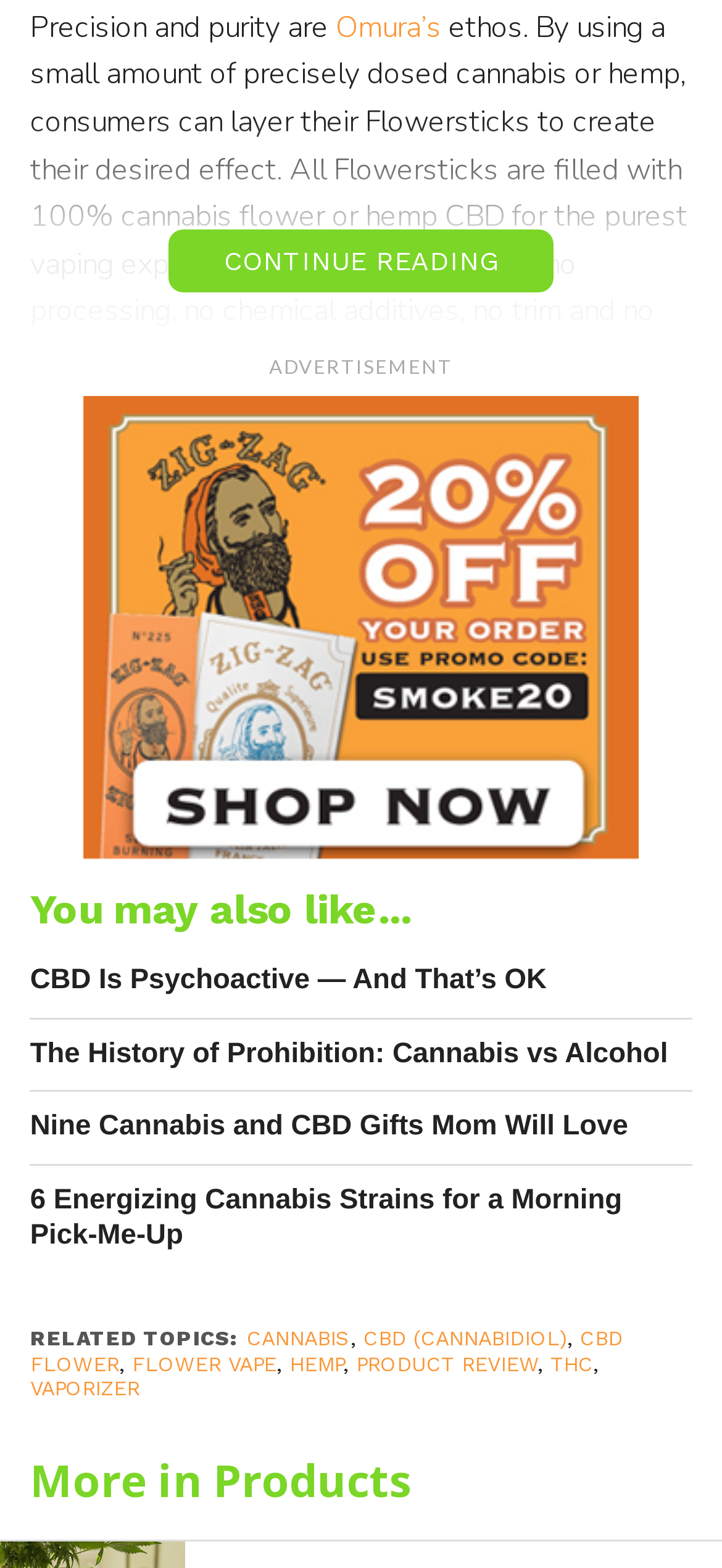Locate the bounding box coordinates of the element's region that should be clicked to carry out the following instruction: "Click the link to learn more about Omura’s ethos". The coordinates need to be four float numbers between 0 and 1, i.e., [left, top, right, bottom].

[0.465, 0.004, 0.611, 0.03]